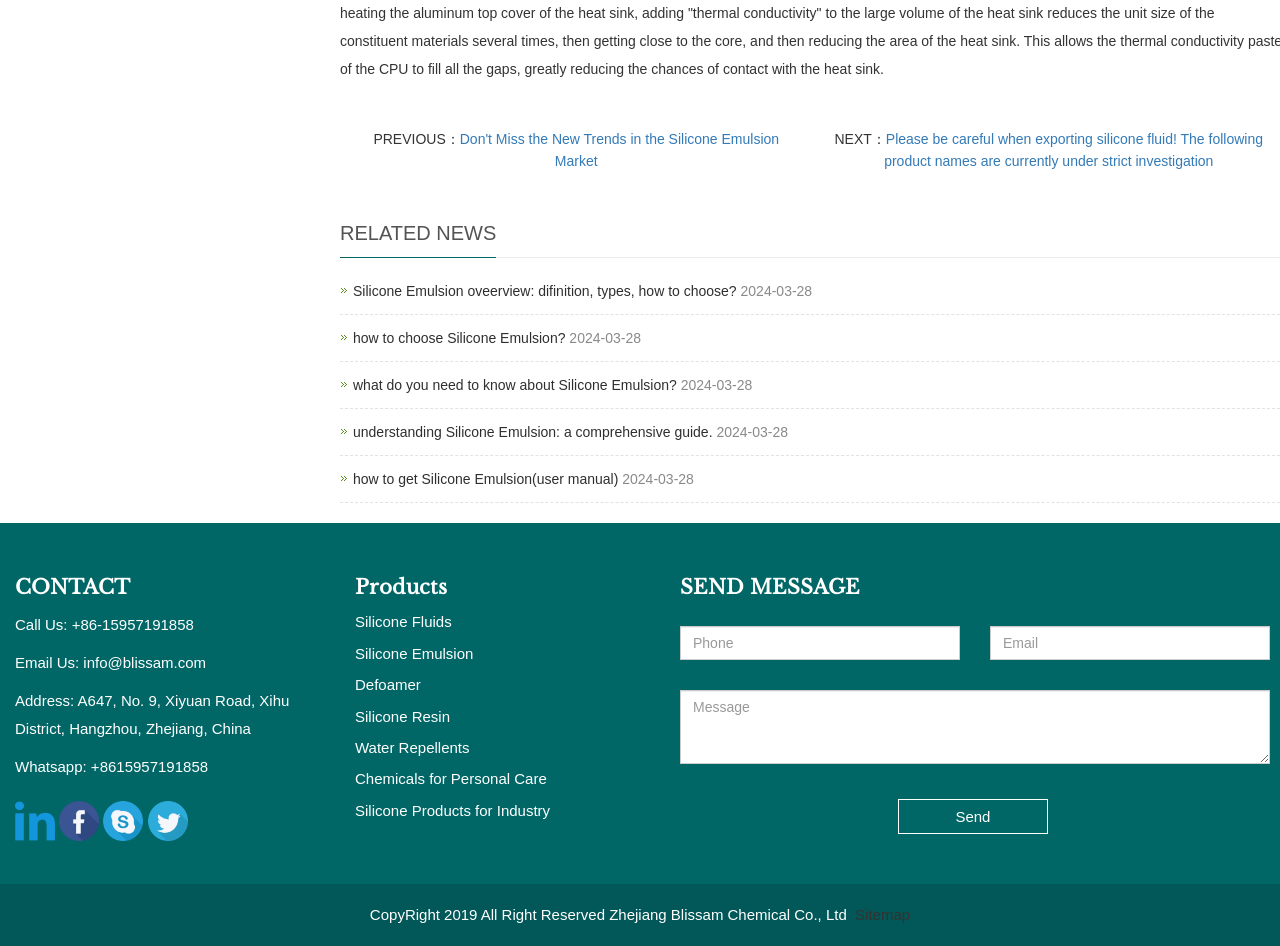What is the copyright year of the website?
Please craft a detailed and exhaustive response to the question.

The copyright year of the website can be found at the bottom of the webpage, where it is listed as 'CopyRight 2019 All Right Reserved Zhejiang Blissam Chemical Co., Ltd'.